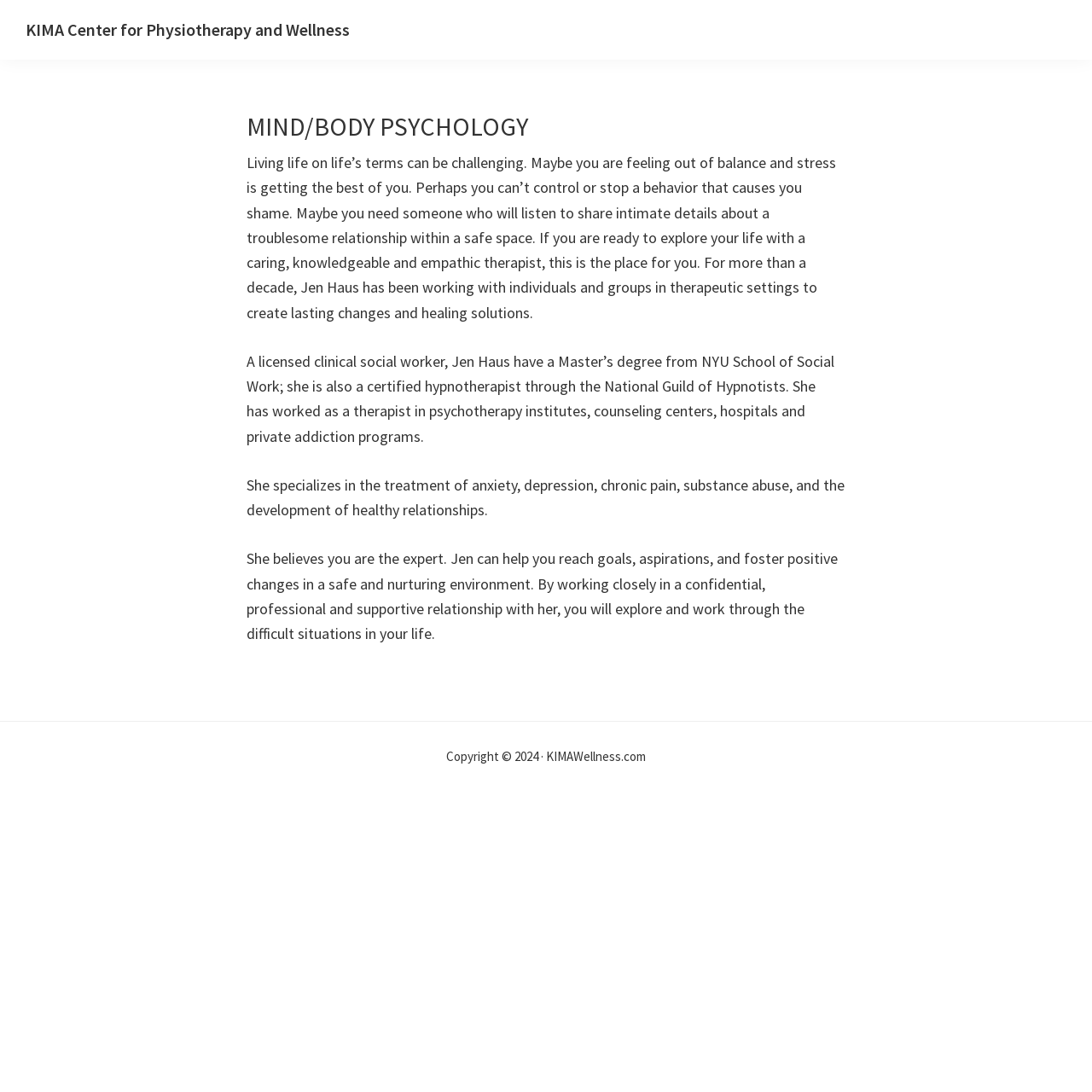Based on the image, provide a detailed response to the question:
What is the name of the therapist?

The name of the therapist can be found in the article section of the webpage, where it is mentioned that 'Jen Haus has been working with individuals and groups in therapeutic settings to create lasting changes and healing solutions.'